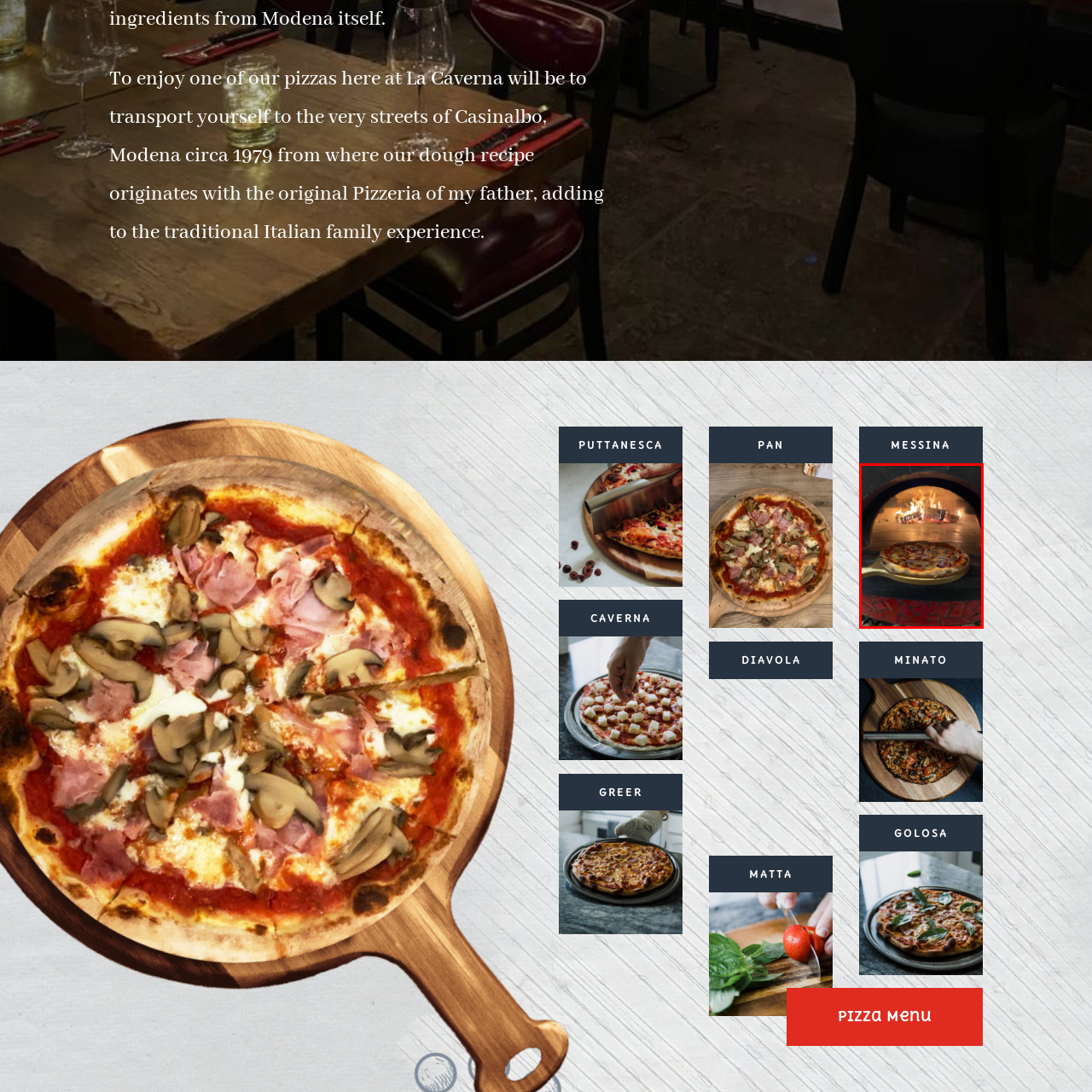Where does this culinary art form originate? Examine the image inside the red bounding box and answer concisely with one word or a short phrase.

Modena